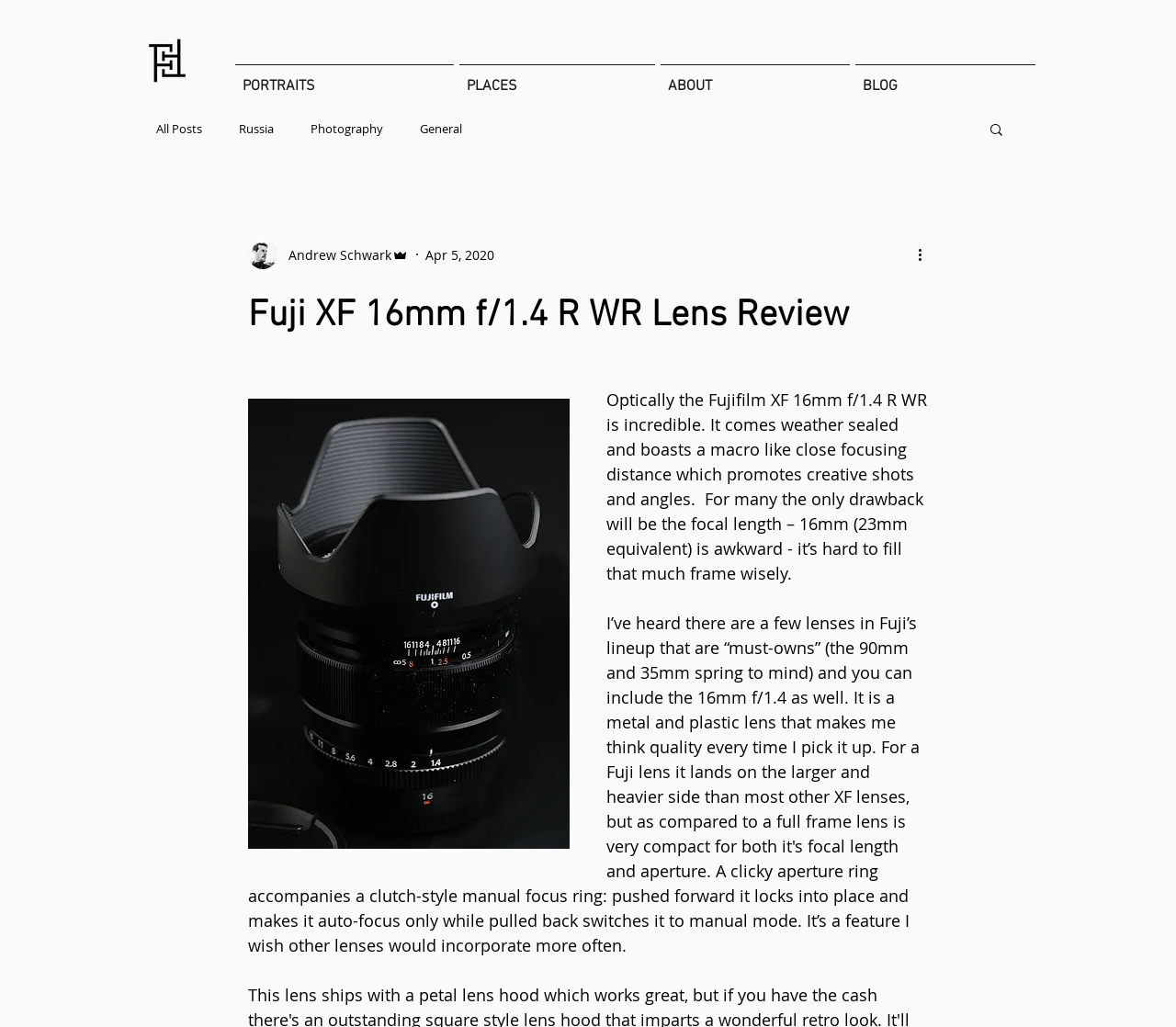Determine the bounding box coordinates of the region to click in order to accomplish the following instruction: "Click the 'Gallery' link". Provide the coordinates as four float numbers between 0 and 1, specifically [left, top, right, bottom].

None